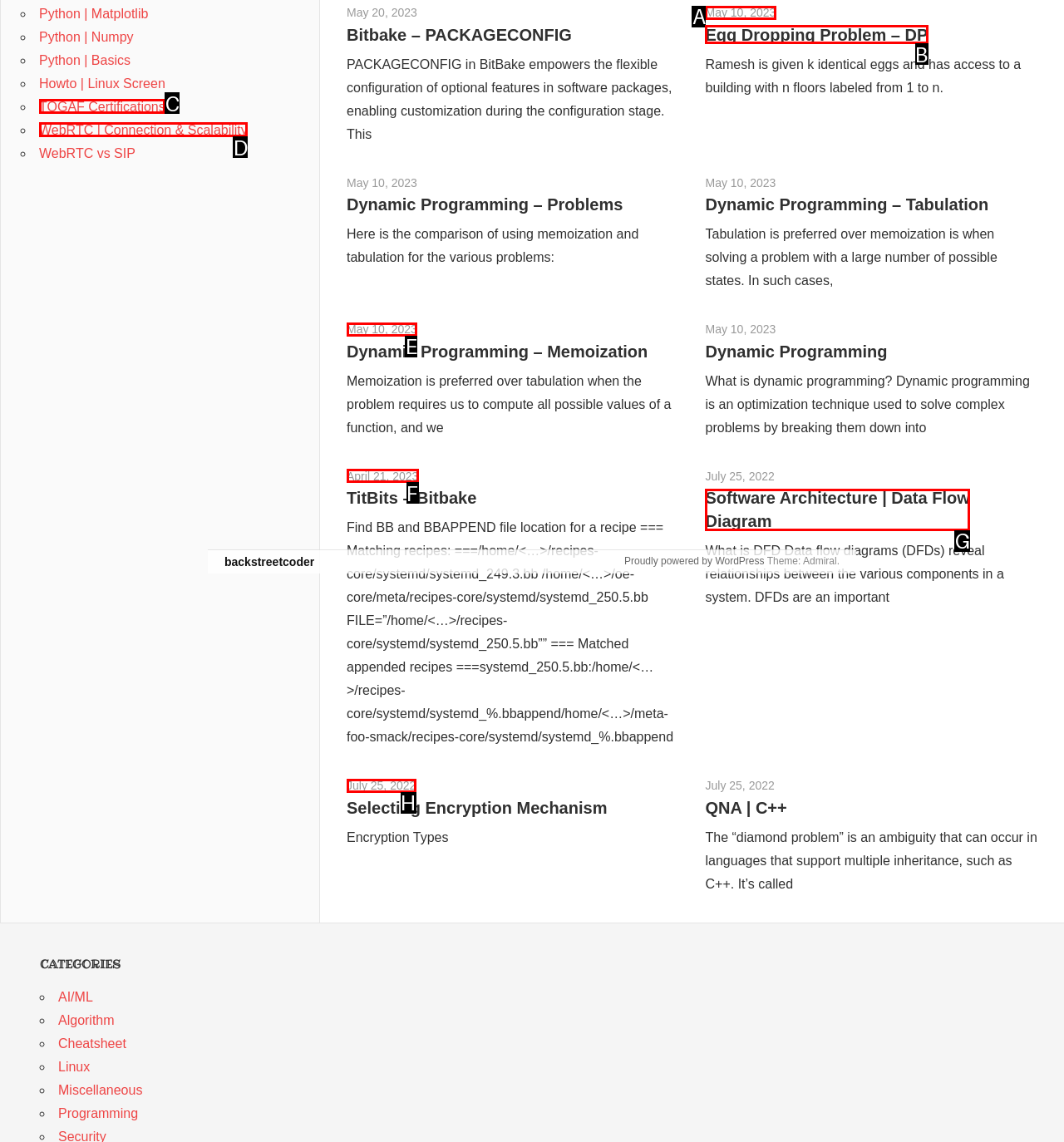Which UI element matches this description: WebRTC | Connection & Scalability?
Reply with the letter of the correct option directly.

D